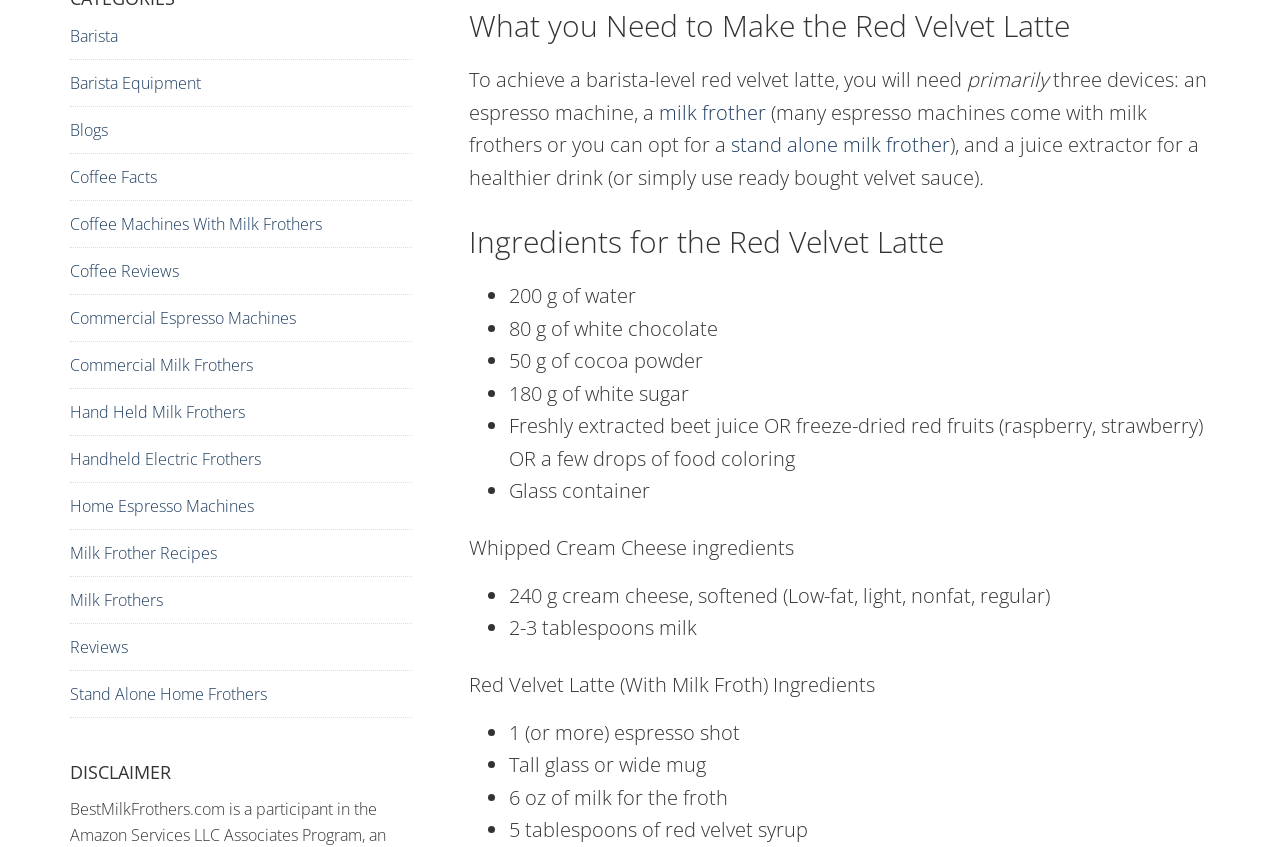Using the provided element description: "Hand Held Milk Frothers", identify the bounding box coordinates. The coordinates should be four floats between 0 and 1 in the order [left, top, right, bottom].

[0.055, 0.473, 0.191, 0.499]